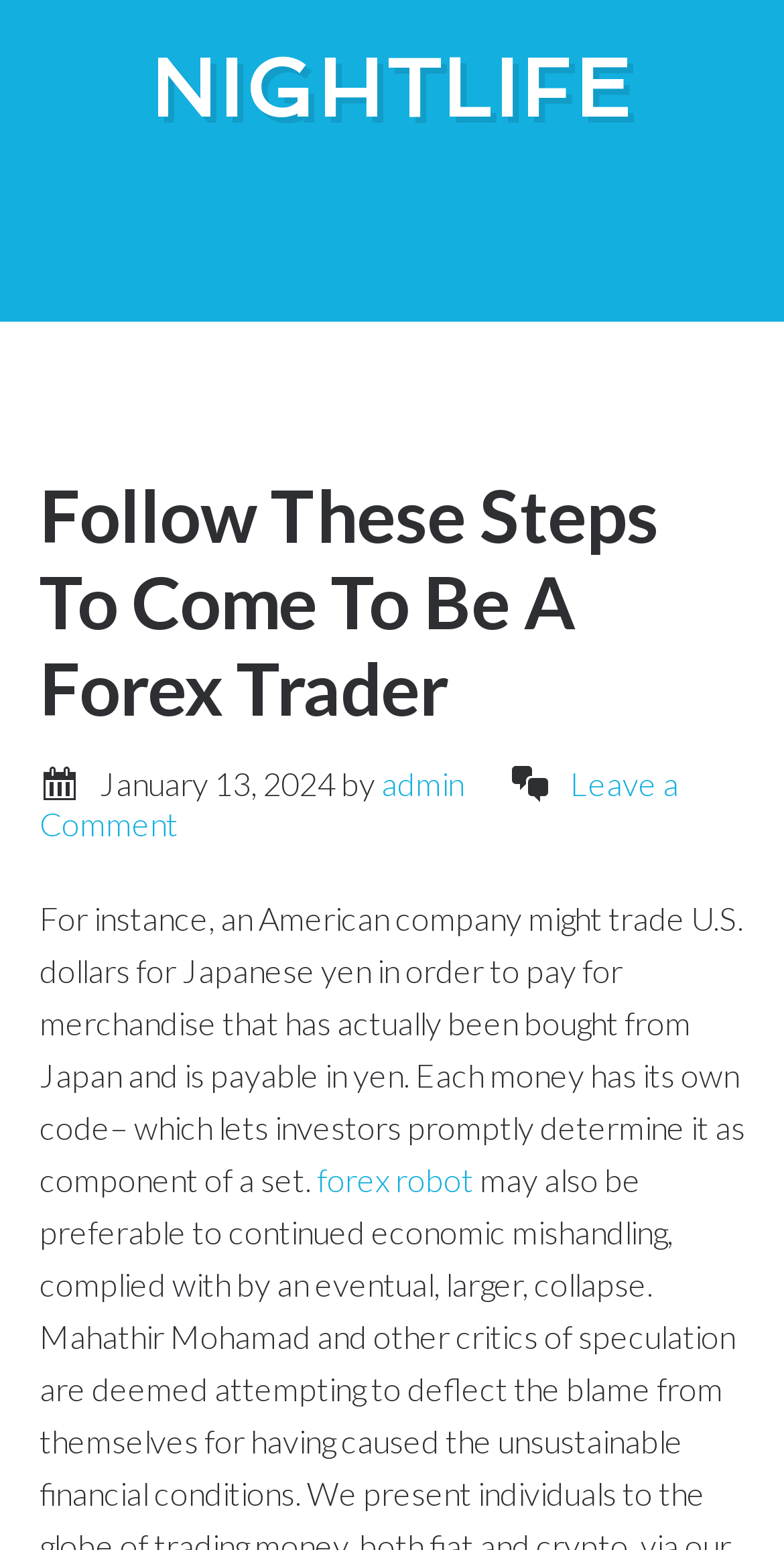Given the description: "Leave a Comment", determine the bounding box coordinates of the UI element. The coordinates should be formatted as four float numbers between 0 and 1, [left, top, right, bottom].

[0.05, 0.492, 0.865, 0.543]